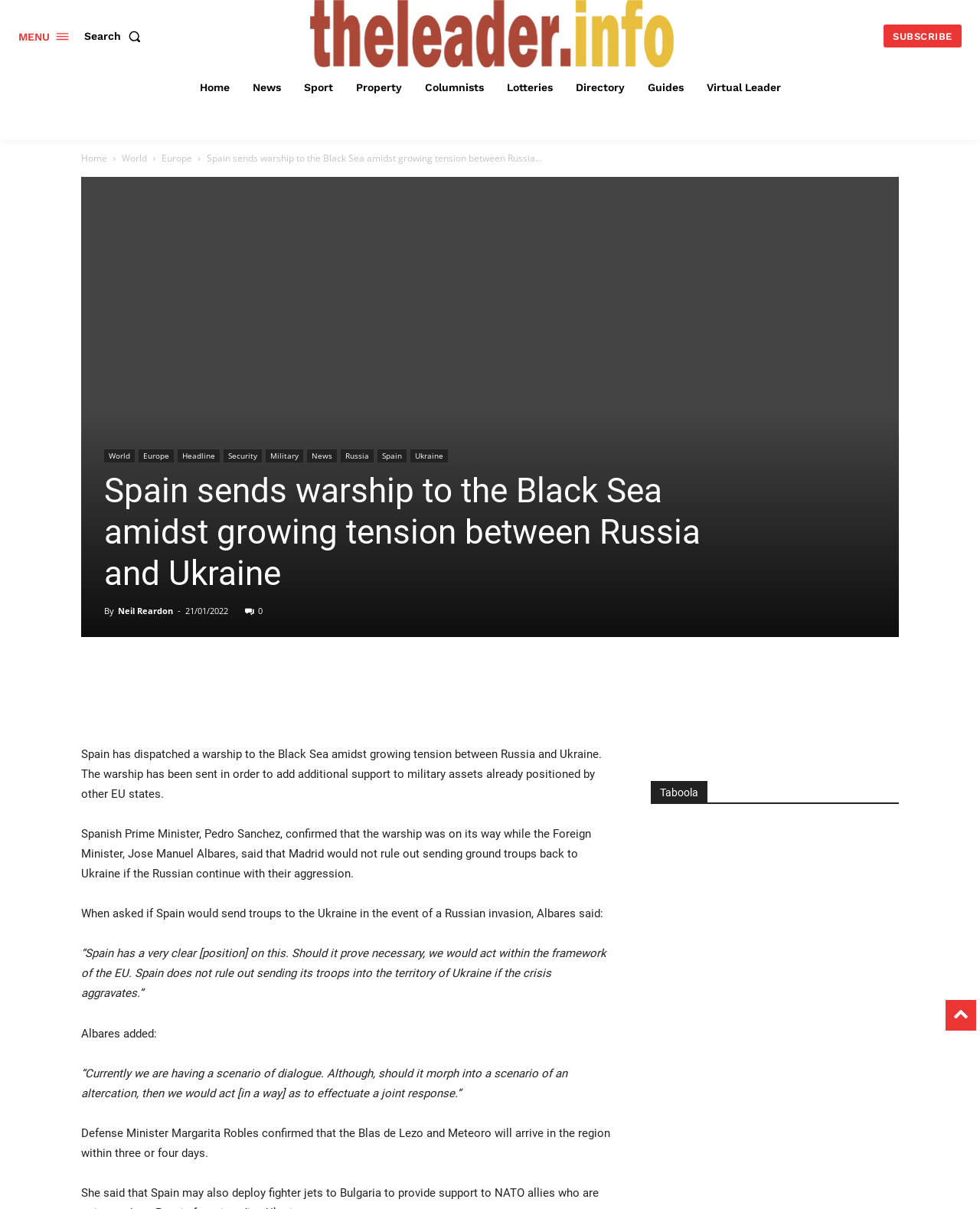Offer a comprehensive description of the webpage’s content and structure.

The webpage appears to be a news article from a Spanish news website, with the title "Spain sends warship to the Black Sea amidst growing tension between Russia and Ukraine". At the top of the page, there is a menu bar with a "MENU" link and a "Search" button, accompanied by two small images. Below this, there is a horizontal navigation bar with links to various sections of the website, including "Home", "News", "Sport", "Property", and others.

The main content of the page is divided into two columns. The left column contains a large image related to the news article, with a headline and a brief summary of the article. Below this, there are several links to related news categories, including "World", "Europe", "Headline", "Security", "Military", and others.

The right column contains the main text of the news article, which discusses Spain's decision to send a warship to the Black Sea in response to growing tensions between Russia and Ukraine. The article quotes several Spanish officials, including the Prime Minister and the Foreign Minister, and provides details about the warship's mission and the potential for further military involvement.

At the bottom of the page, there is a section labeled "Taboola" with several links to other news articles or advertisements. There are also several social media sharing links and a "Share" button.